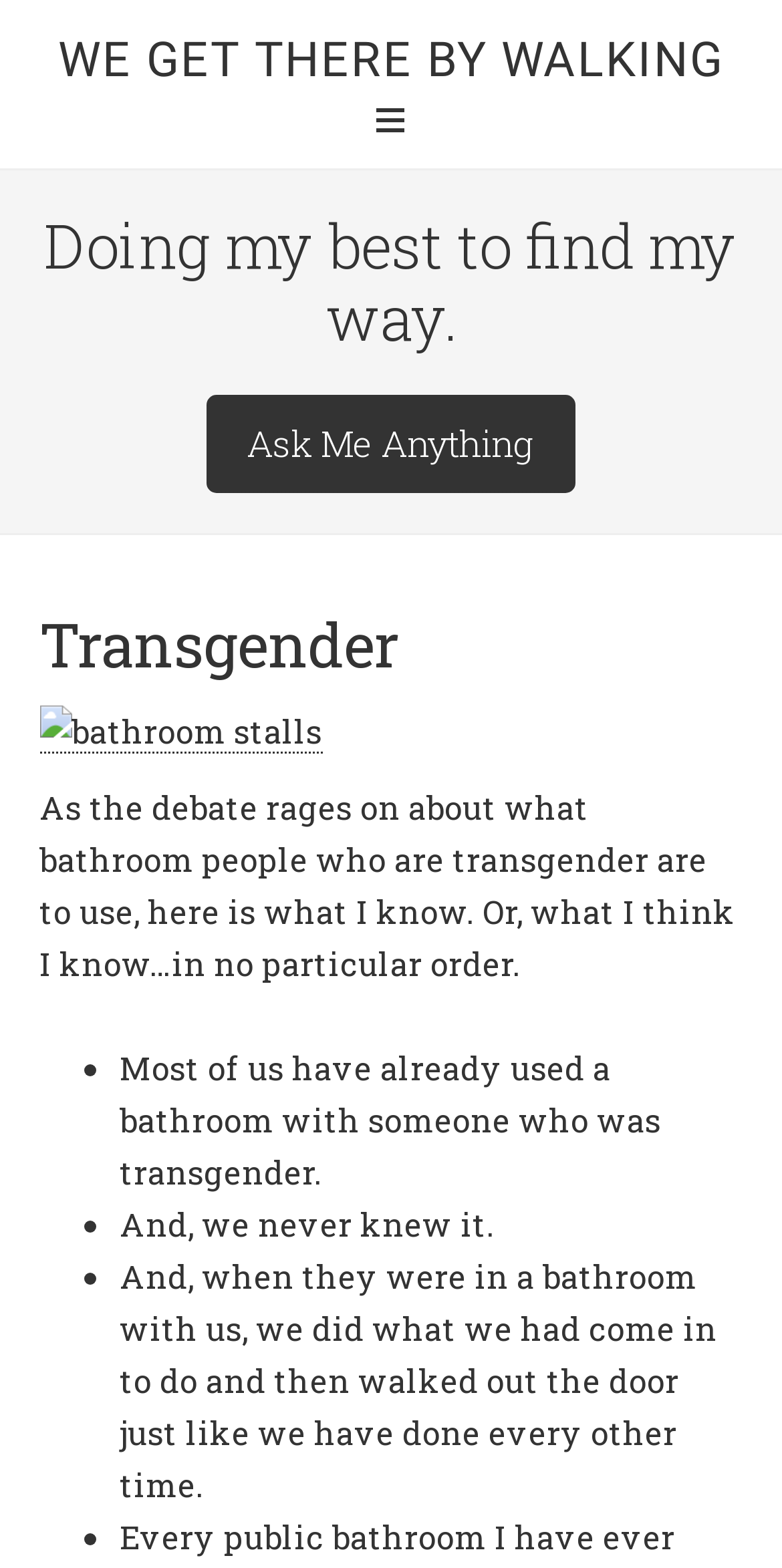Provide the bounding box coordinates in the format (top-left x, top-left y, bottom-right x, bottom-right y). All values are floating point numbers between 0 and 1. Determine the bounding box coordinate of the UI element described as: We Get There By Walking

[0.074, 0.02, 0.926, 0.056]